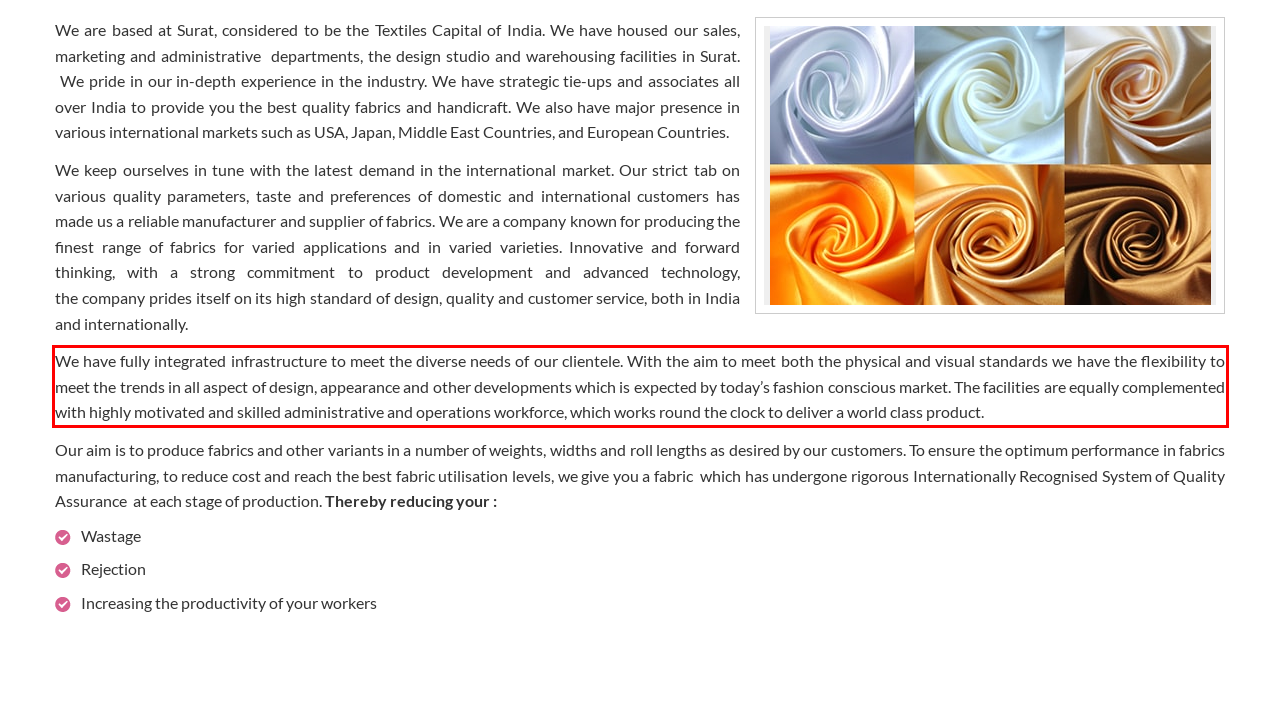Within the provided webpage screenshot, find the red rectangle bounding box and perform OCR to obtain the text content.

We have fully integrated infrastructure to meet the diverse needs of our clientele. With the aim to meet both the physical and visual standards we have the flexibility to meet the trends in all aspect of design, appearance and other developments which is expected by today’s fashion conscious market. The facilities are equally complemented with highly motivated and skilled administrative and operations workforce, which works round the clock to deliver a world class product.